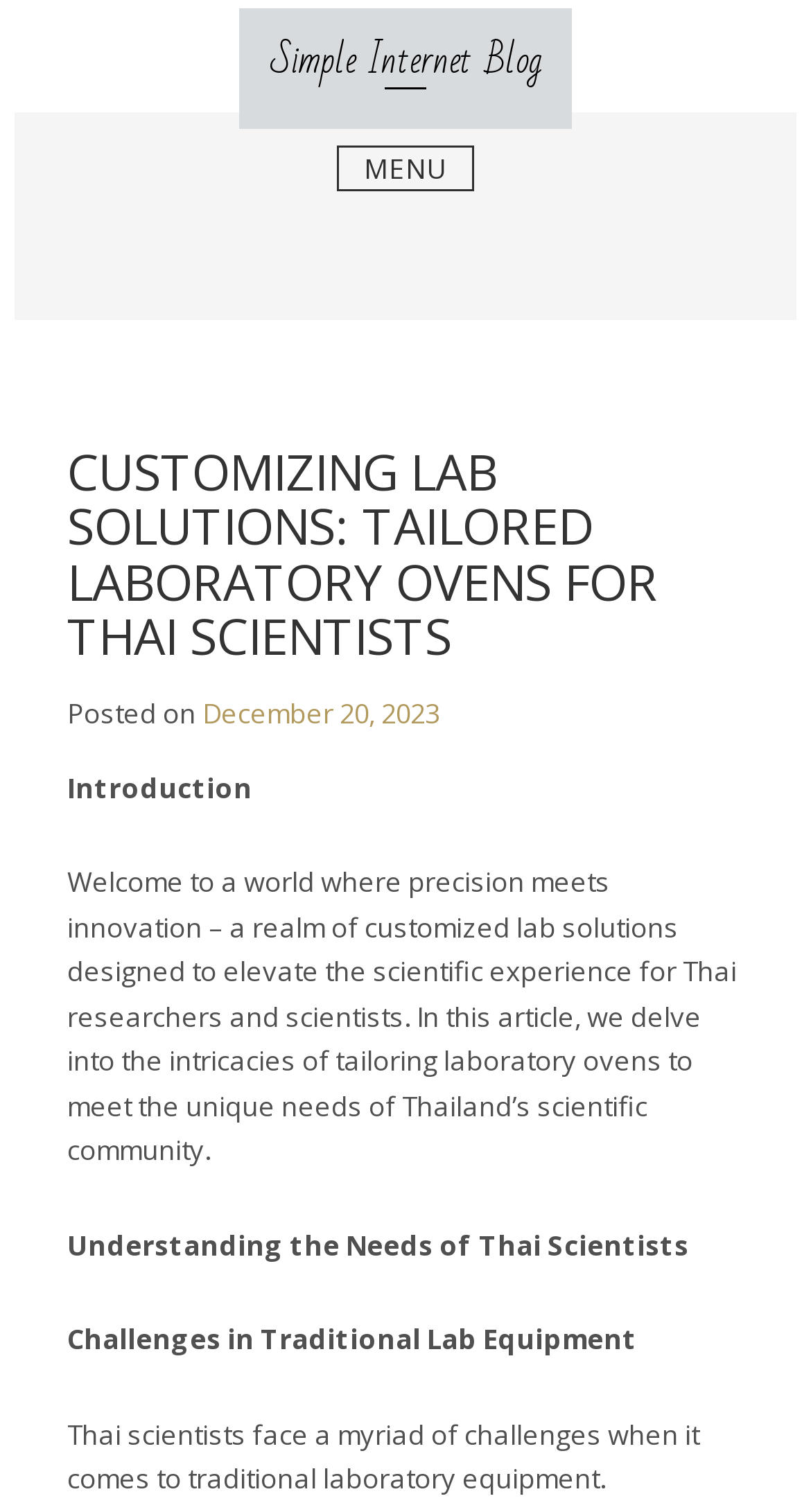What is the topic of the article?
Please use the image to deliver a detailed and complete answer.

I determined the topic of the article by reading the heading 'CUSTOMIZING LAB SOLUTIONS: TAILORED LABORATORY OVENS FOR THAI SCIENTISTS' and the introductory paragraph. The article appears to be discussing customized lab solutions, specifically tailored laboratory ovens for Thai scientists.